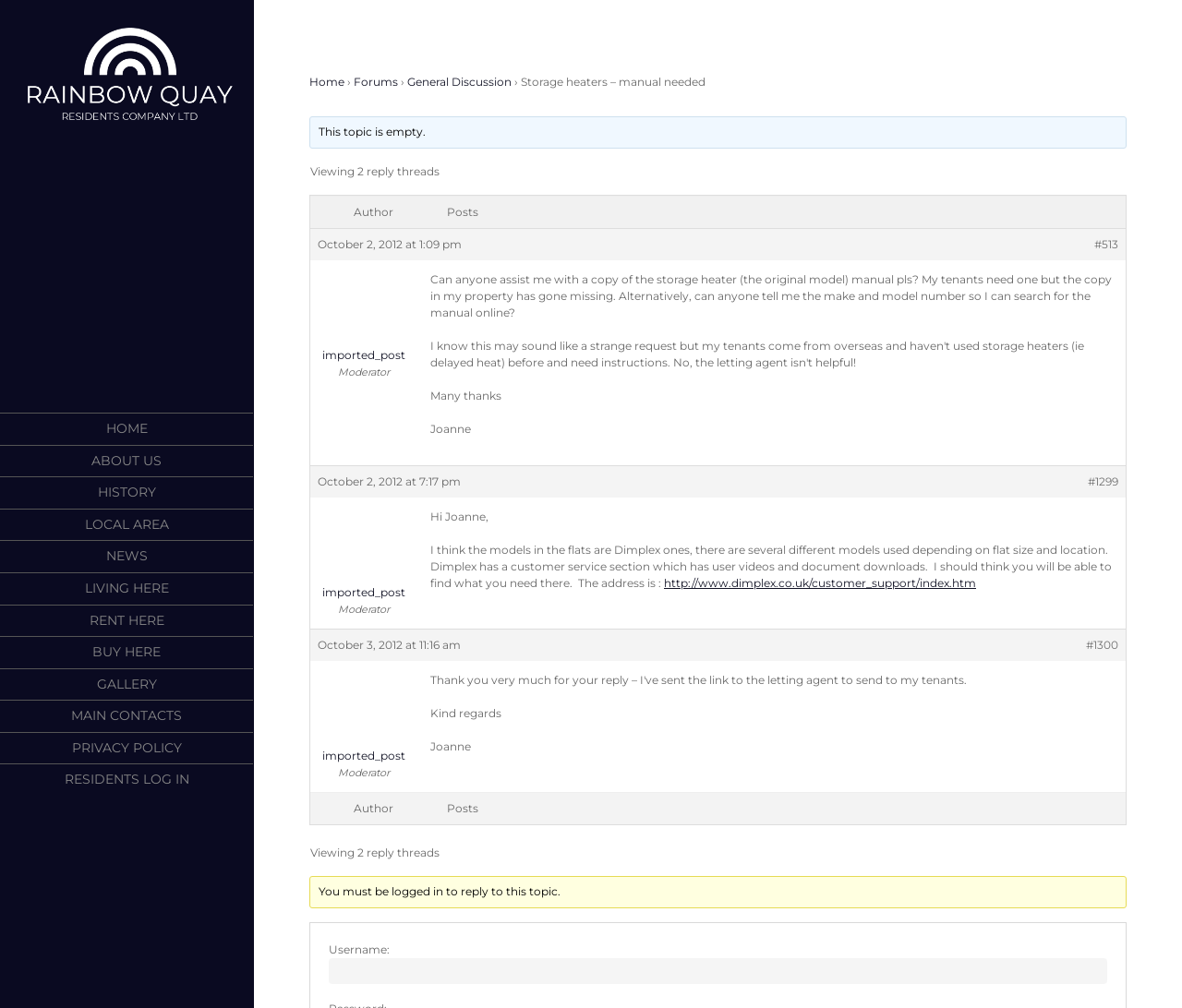Give a one-word or short phrase answer to this question: 
What is required to reply to this topic?

Login